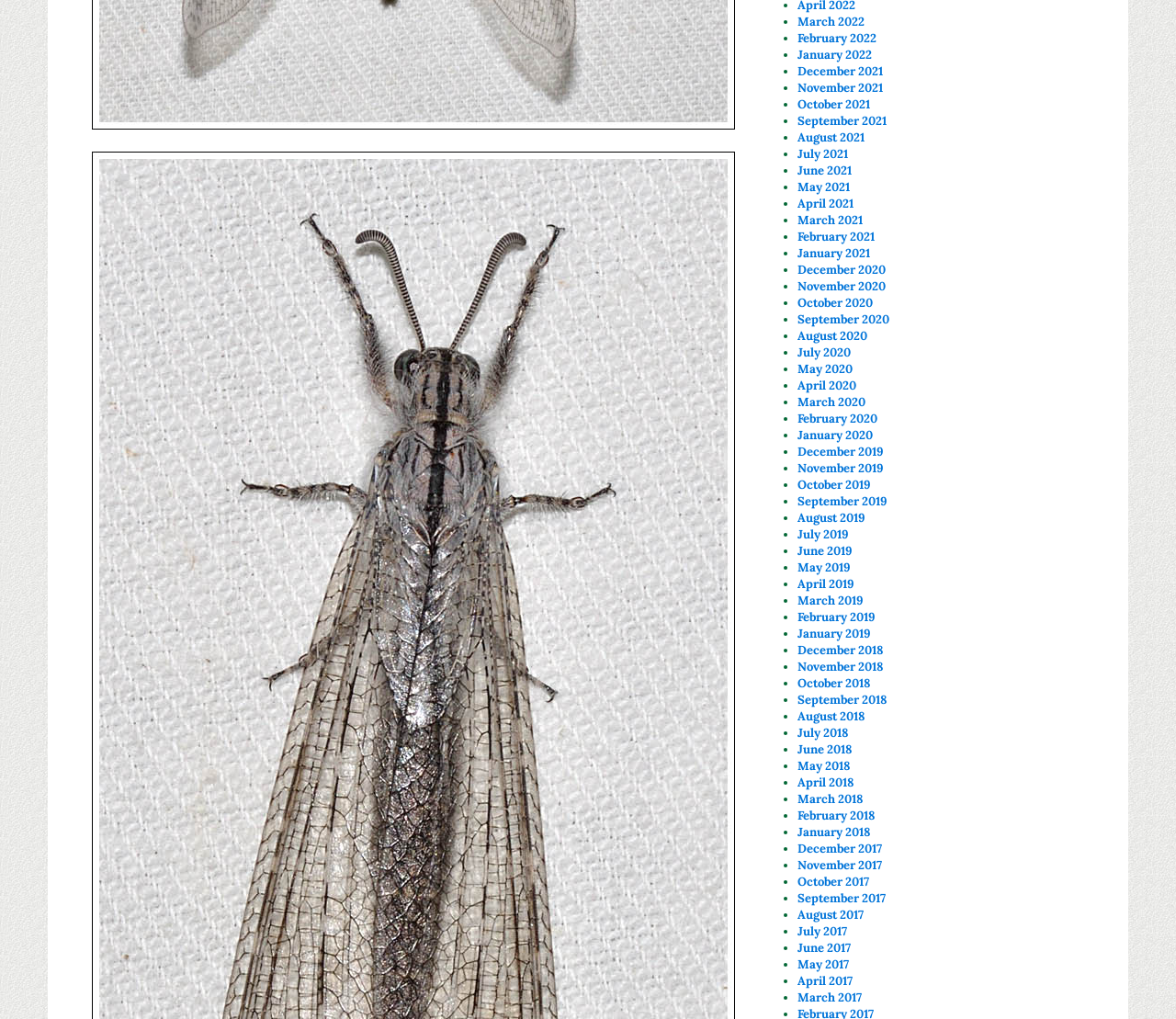Are the months listed in alphabetical order?
Using the image as a reference, answer with just one word or a short phrase.

No